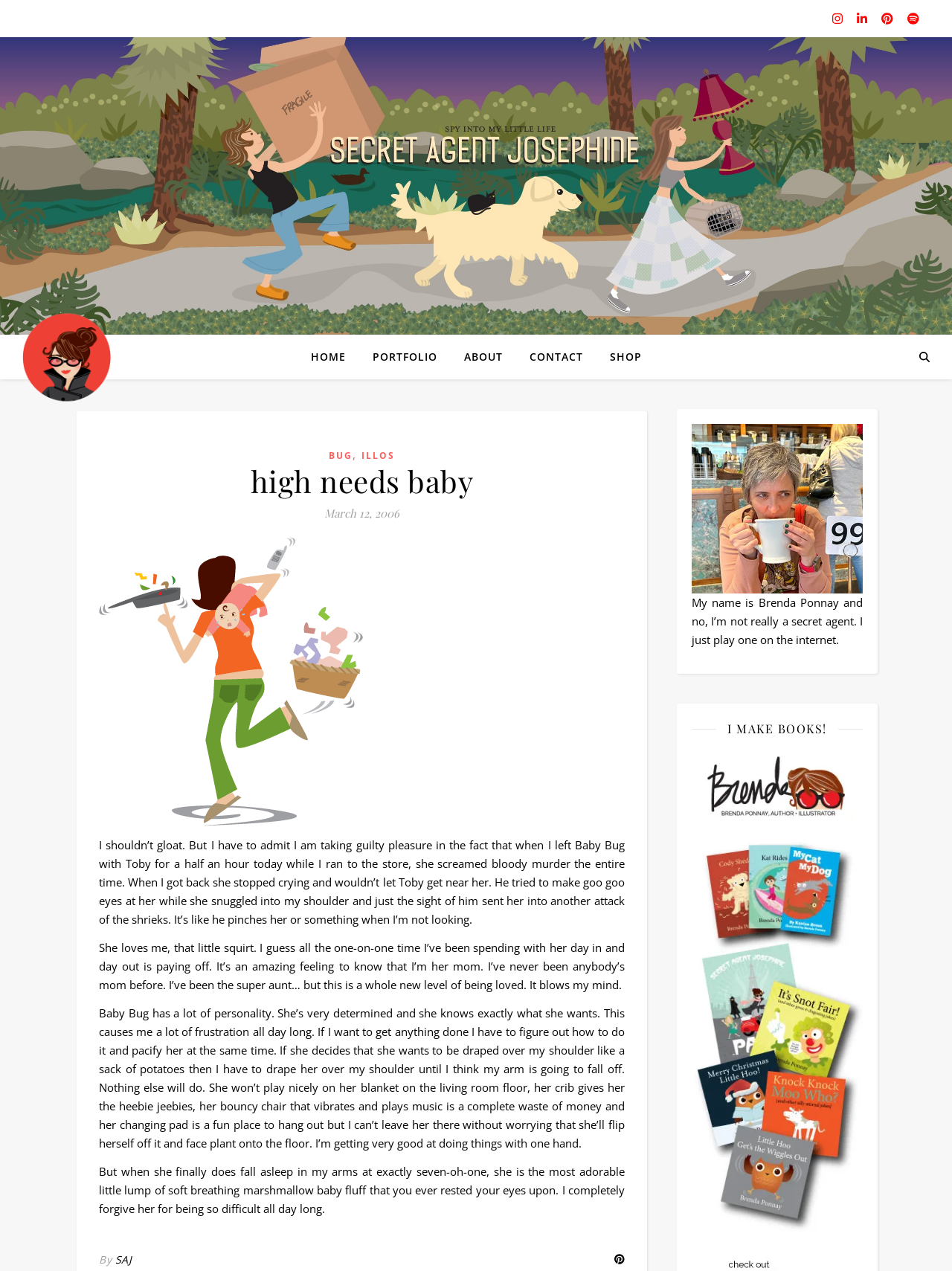Identify the bounding box coordinates for the element you need to click to achieve the following task: "check the shop page". The coordinates must be four float values ranging from 0 to 1, formatted as [left, top, right, bottom].

[0.628, 0.263, 0.674, 0.298]